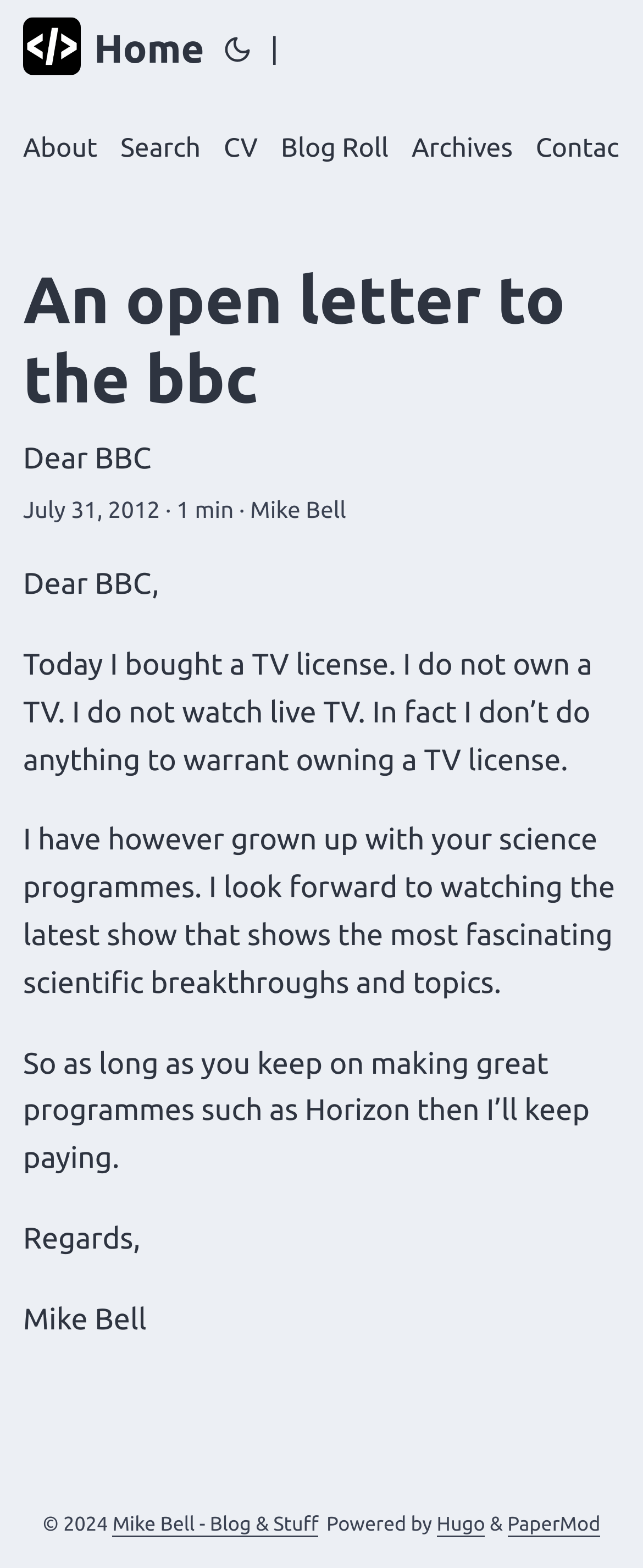What is the theme of the article?
Based on the image content, provide your answer in one word or a short phrase.

TV license and BBC programmes